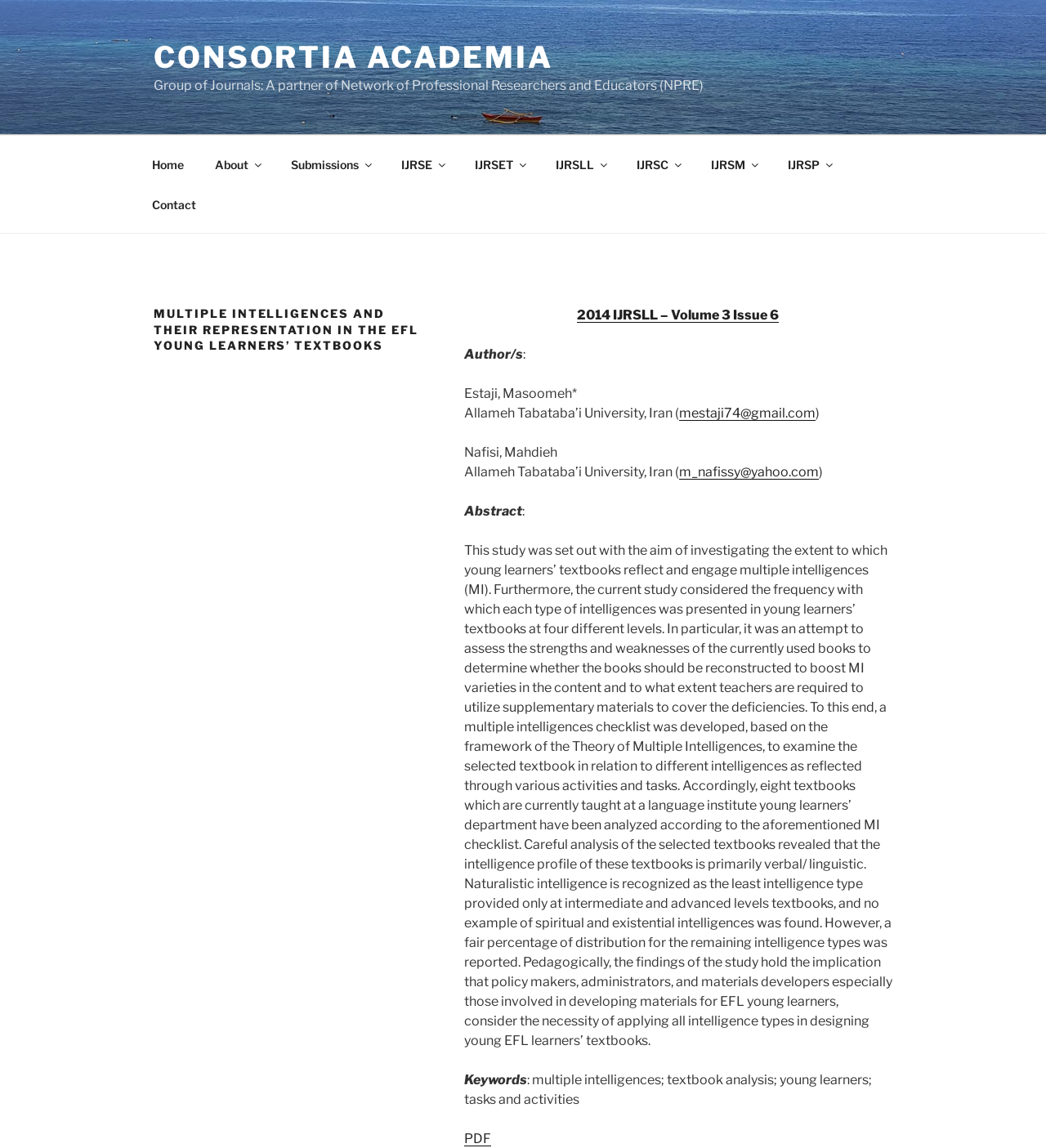Can you identify the bounding box coordinates of the clickable region needed to carry out this instruction: 'Download PDF'? The coordinates should be four float numbers within the range of 0 to 1, stated as [left, top, right, bottom].

[0.444, 0.985, 0.469, 0.999]